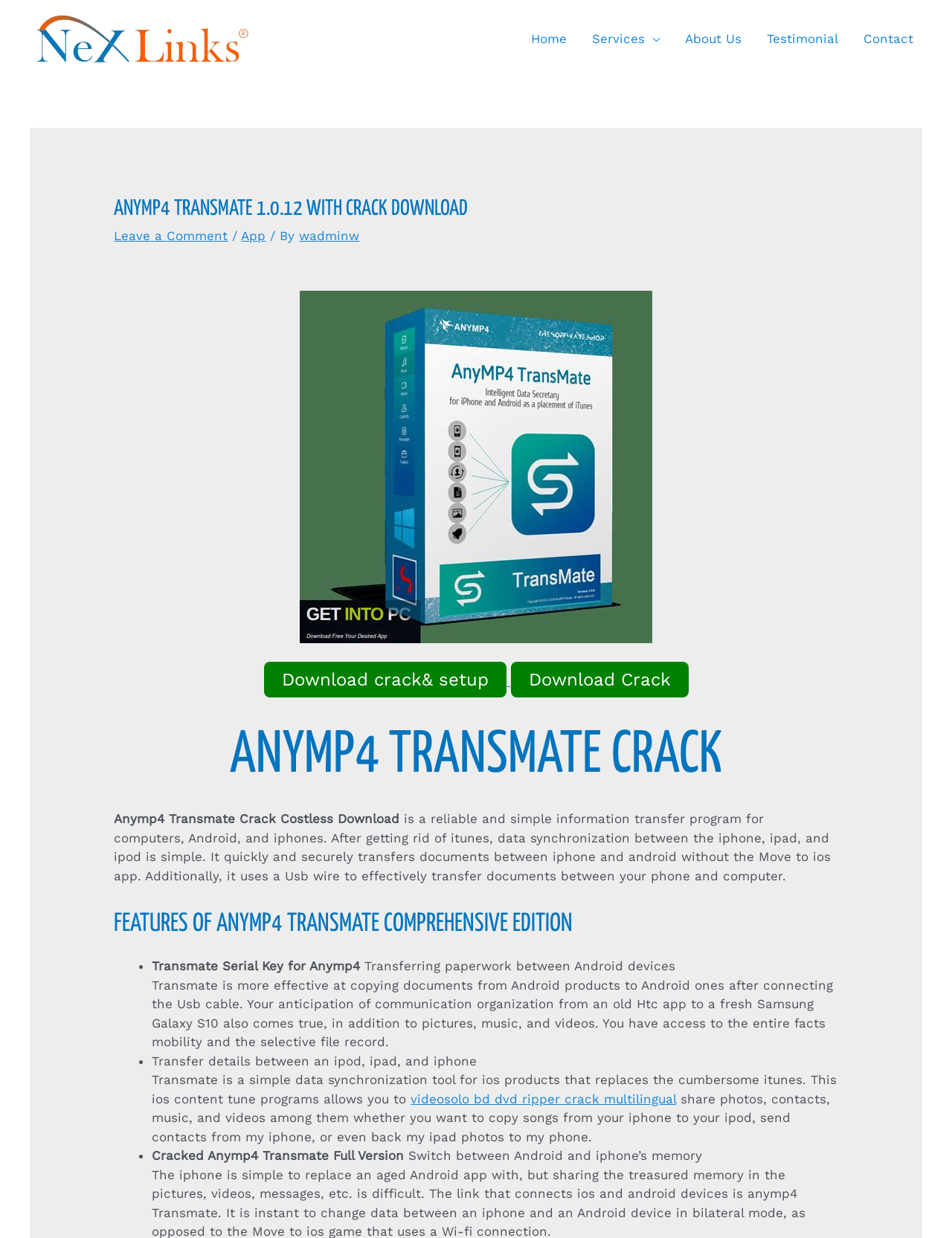Could you indicate the bounding box coordinates of the region to click in order to complete this instruction: "Click on the 'Home' link".

[0.545, 0.01, 0.609, 0.052]